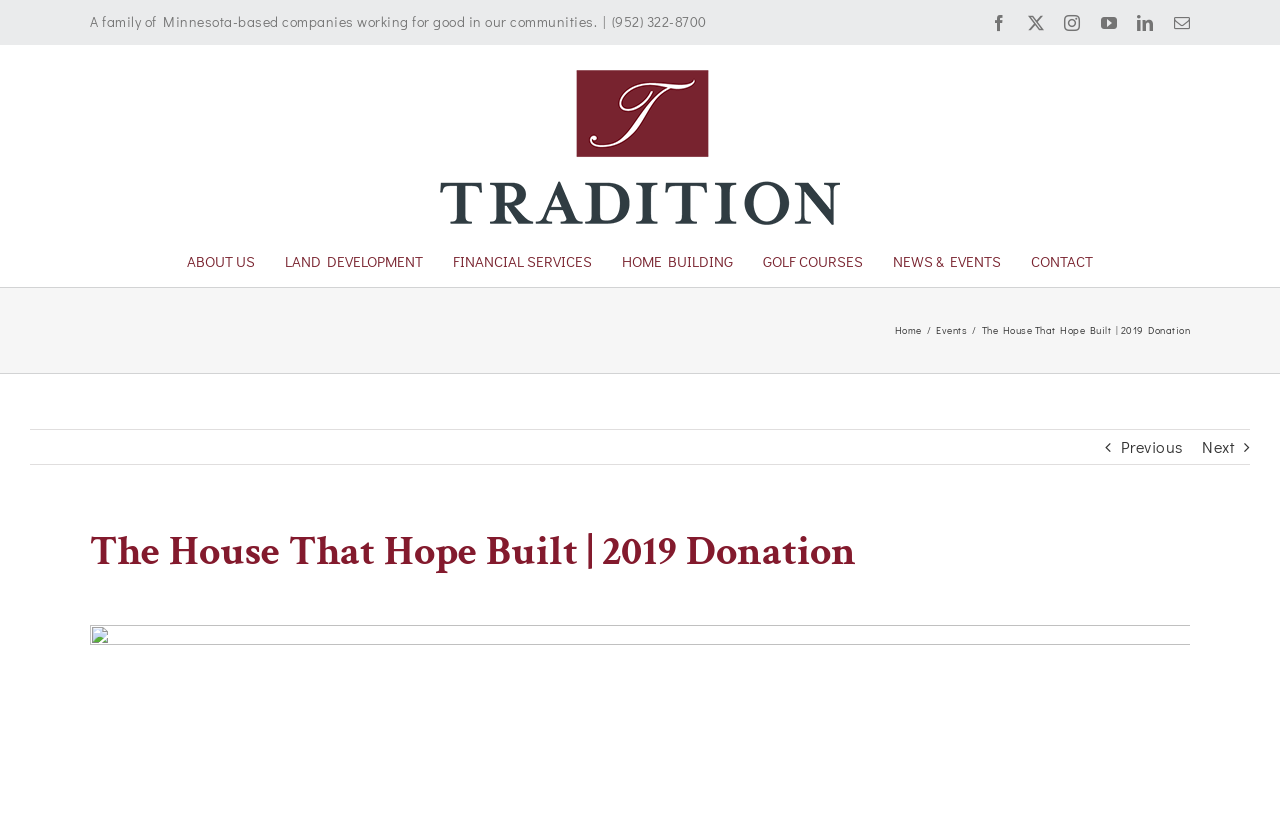Analyze the image and deliver a detailed answer to the question: What is the name of the company logo on the webpage?

I looked at the image elements on the webpage and found the element with the description 'Tradition Companies MN Logo' which is likely the company logo.